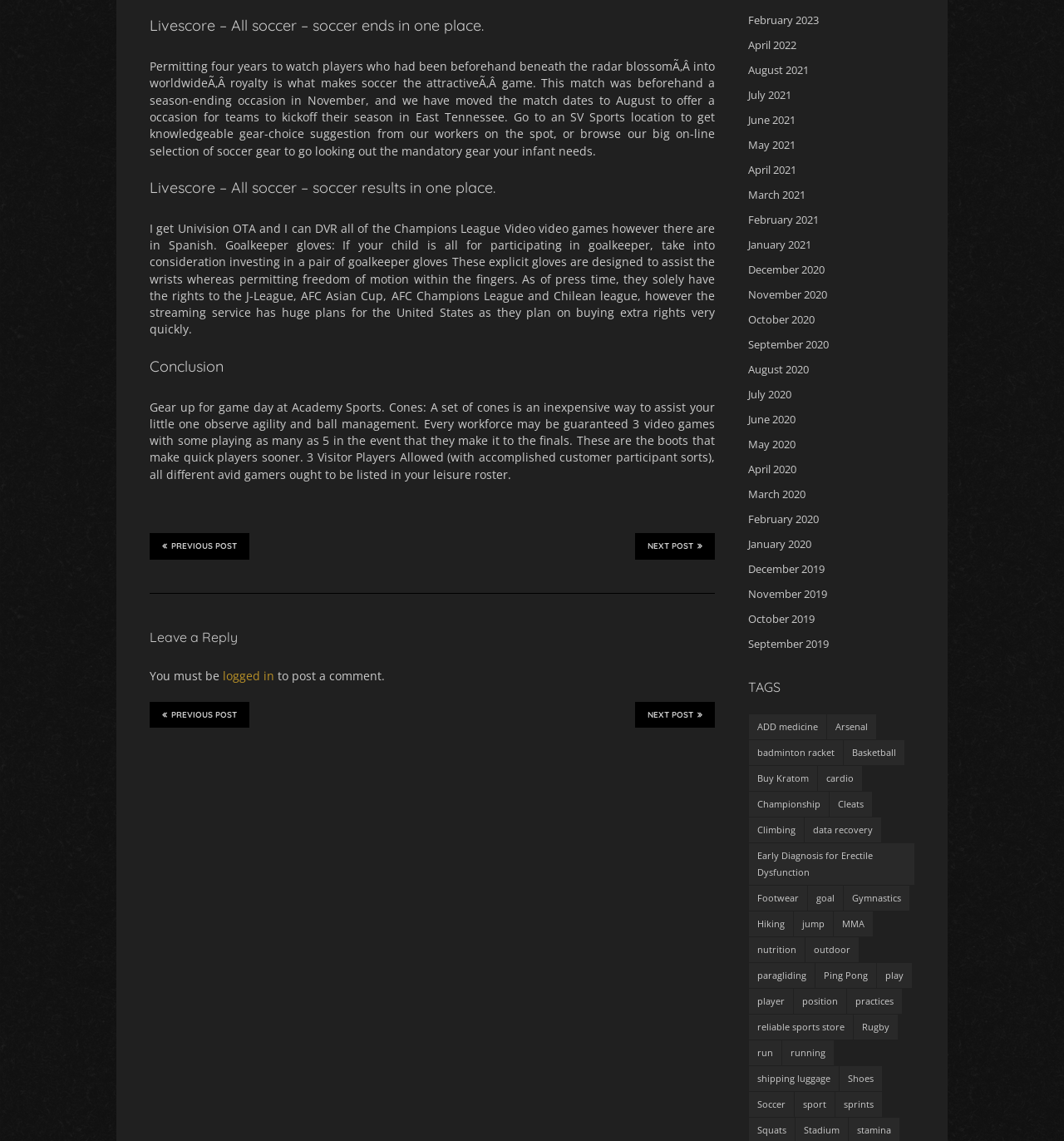Observe the image and answer the following question in detail: How many games are guaranteed for each team?

The webpage states that every team may be guaranteed 3 video games with some playing as many as 5 in the event that they make it to the finals, indicating that each team is guaranteed to play at least 3 games.